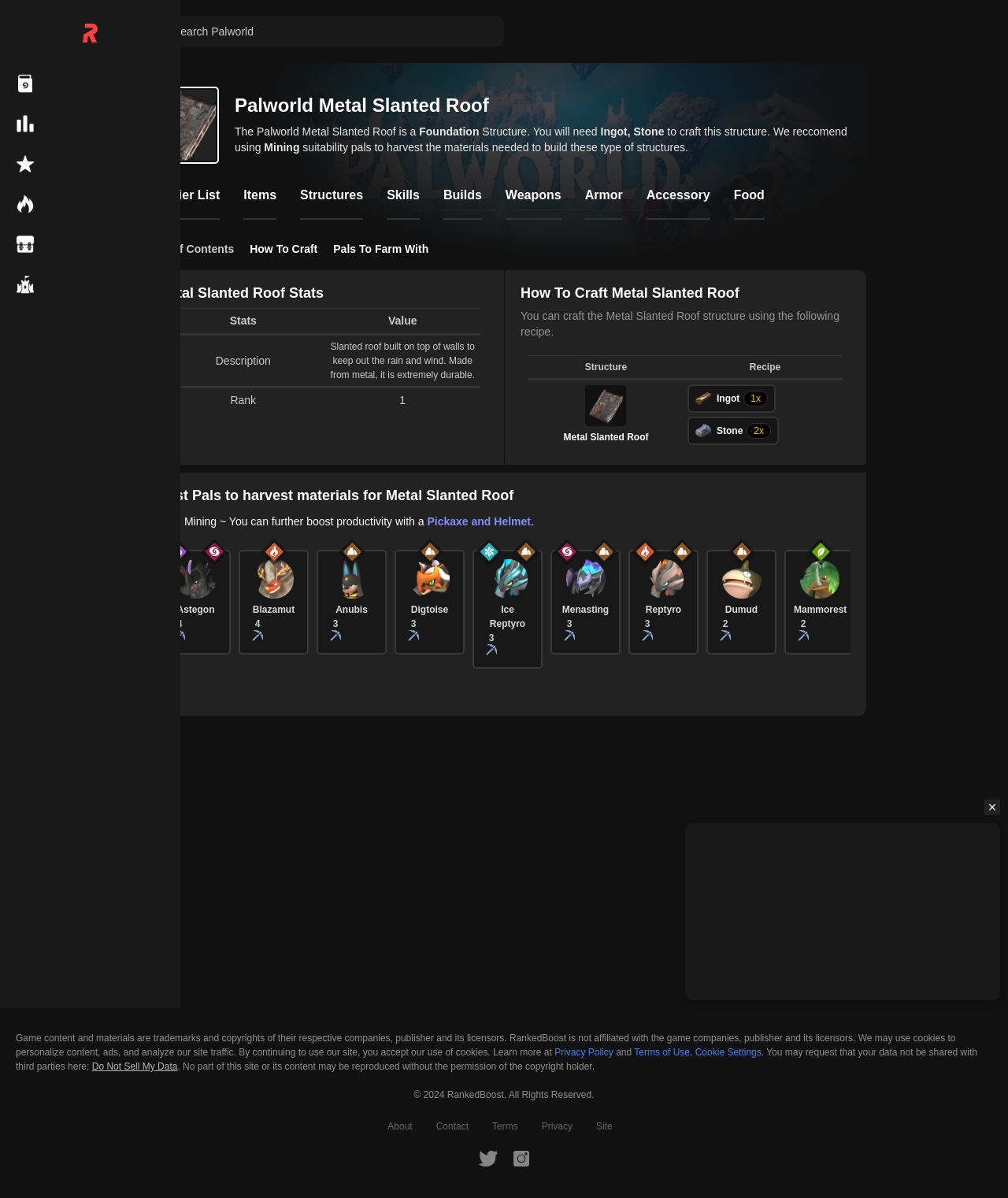Locate the bounding box for the described UI element: "Pals To Farm With". Ensure the coordinates are four float numbers between 0 and 1, formatted as [left, top, right, bottom].

[0.331, 0.203, 0.441, 0.212]